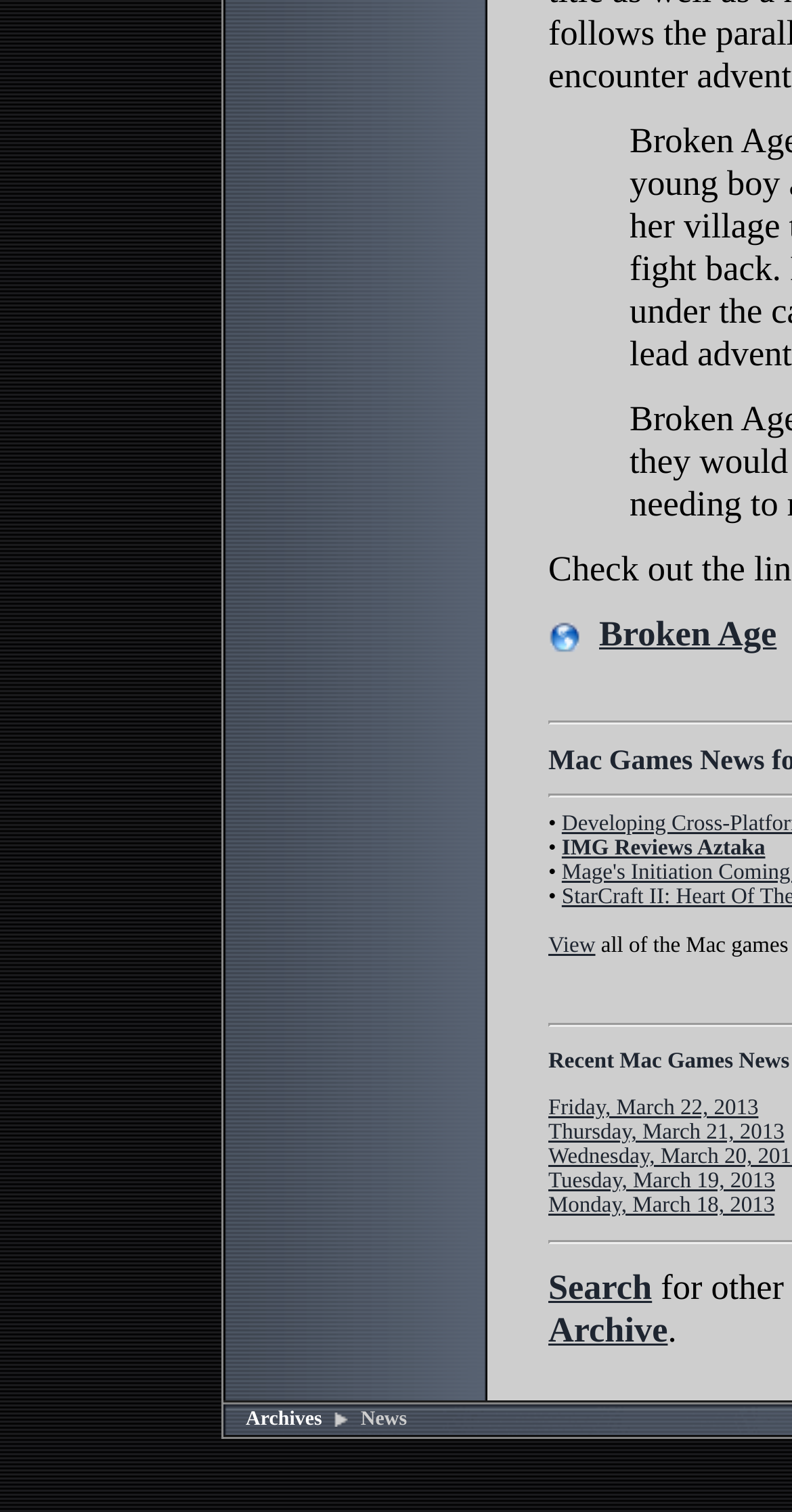What is the function of the image at the top of the webpage?
Use the image to give a comprehensive and detailed response to the question.

The question can be answered by understanding the context of the image at the top of the webpage. The image is a child element of the root element, and its purpose is likely to be decorative or to serve as a logo for the website.